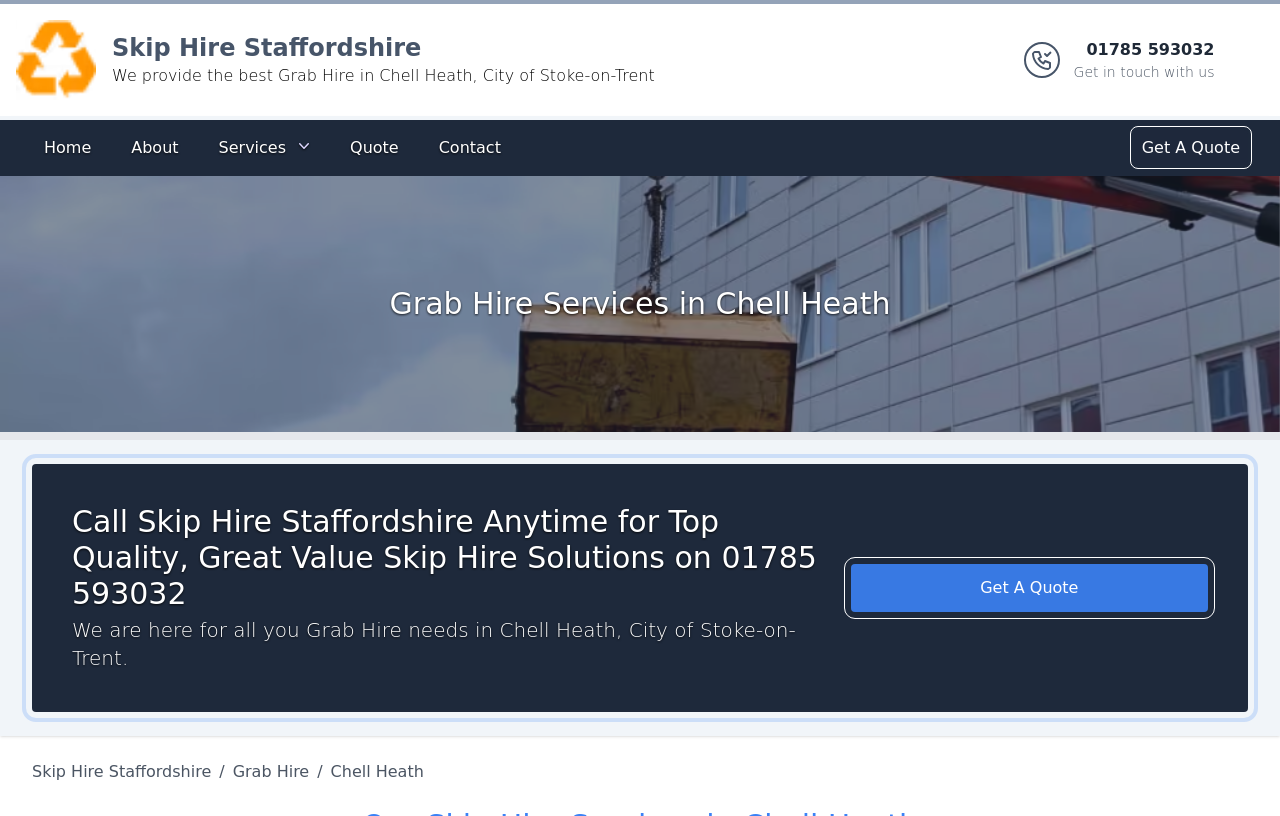Reply to the question with a brief word or phrase: What is the purpose of the 'Get A Quote' button?

To get a quote for grab hire services